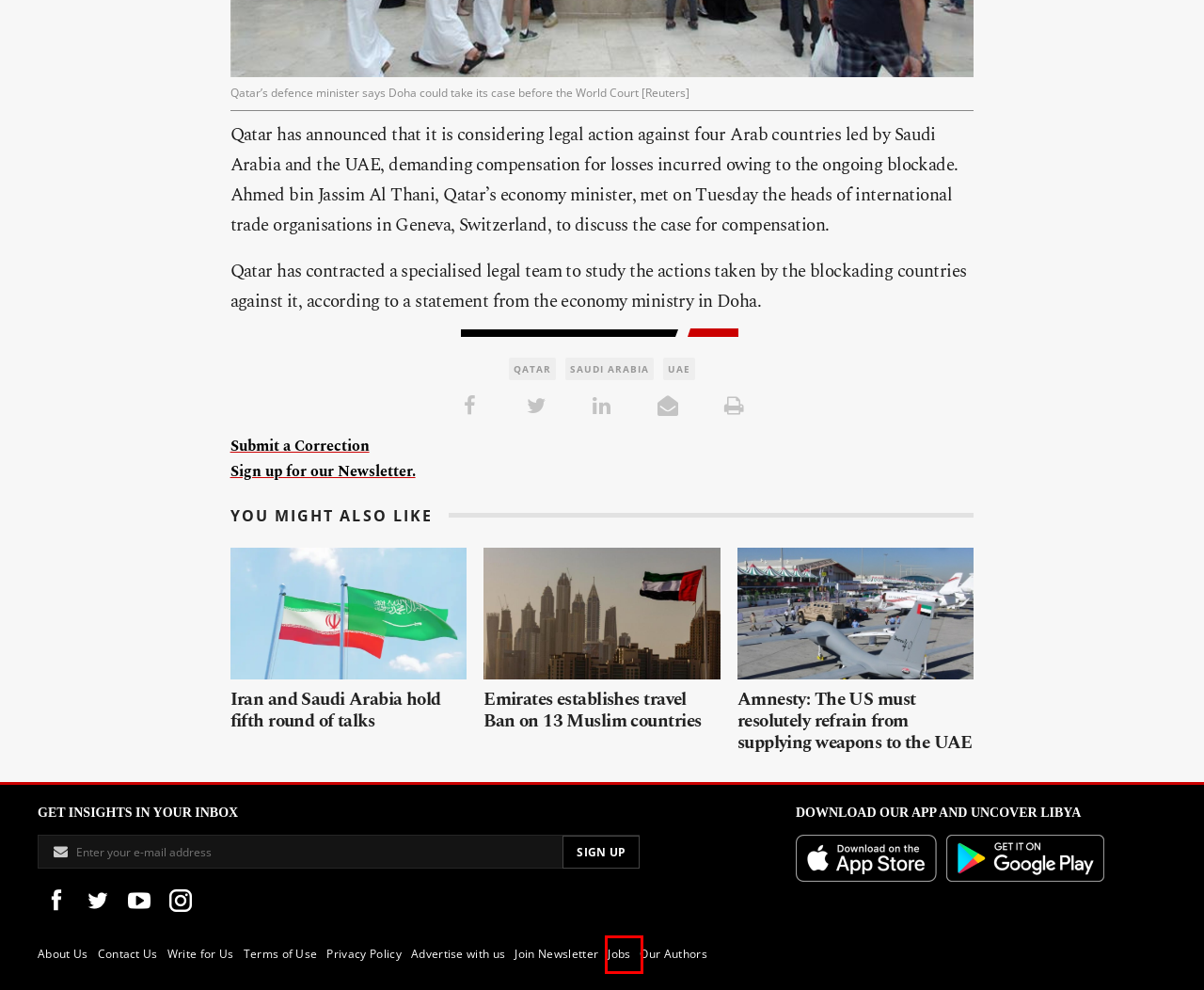Examine the screenshot of a webpage with a red bounding box around an element. Then, select the webpage description that best represents the new page after clicking the highlighted element. Here are the descriptions:
A. Amnesty: The US must resolutely refrain from supplying weapons to the UAE
B. Our Authors - Libyan Express
C. Contact - Libyan Express
D. Advertise with us - Libyan Express
E. Terms of Use - Libyan Express
F. UAE - Libyan Express
G. Jobs - Libyan Express
H. Privacy Policy - Libyan Express

G